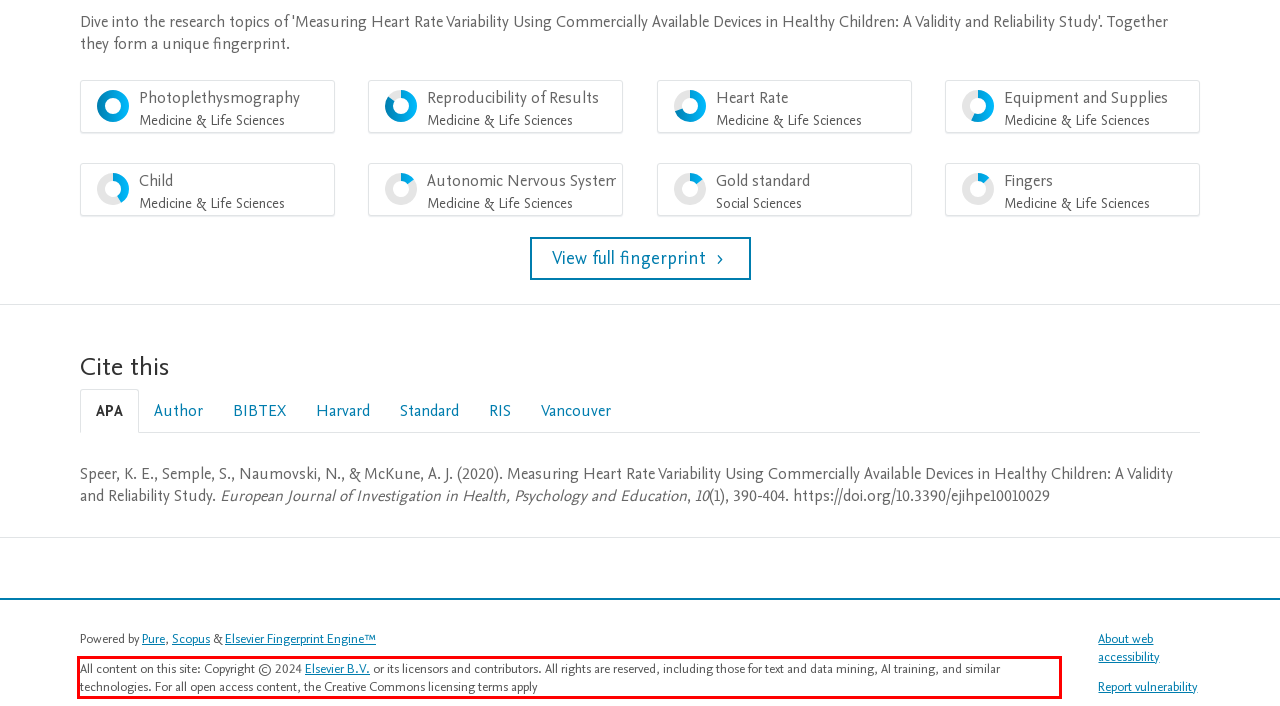Please examine the screenshot of the webpage and read the text present within the red rectangle bounding box.

All content on this site: Copyright © 2024 Elsevier B.V. or its licensors and contributors. All rights are reserved, including those for text and data mining, AI training, and similar technologies. For all open access content, the Creative Commons licensing terms apply